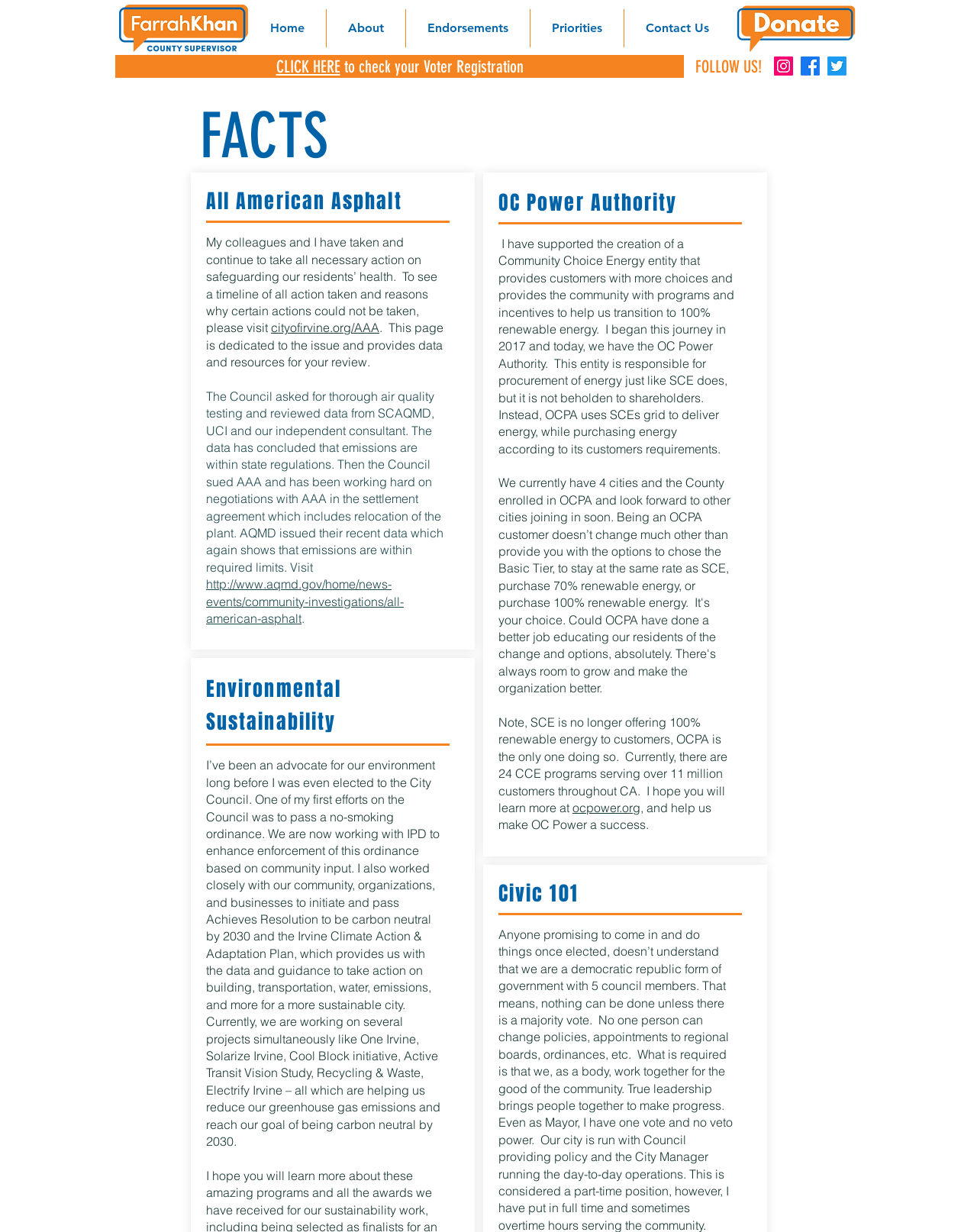Please identify the bounding box coordinates of the area I need to click to accomplish the following instruction: "Follow Farrah Khan on Instagram".

[0.792, 0.046, 0.812, 0.061]